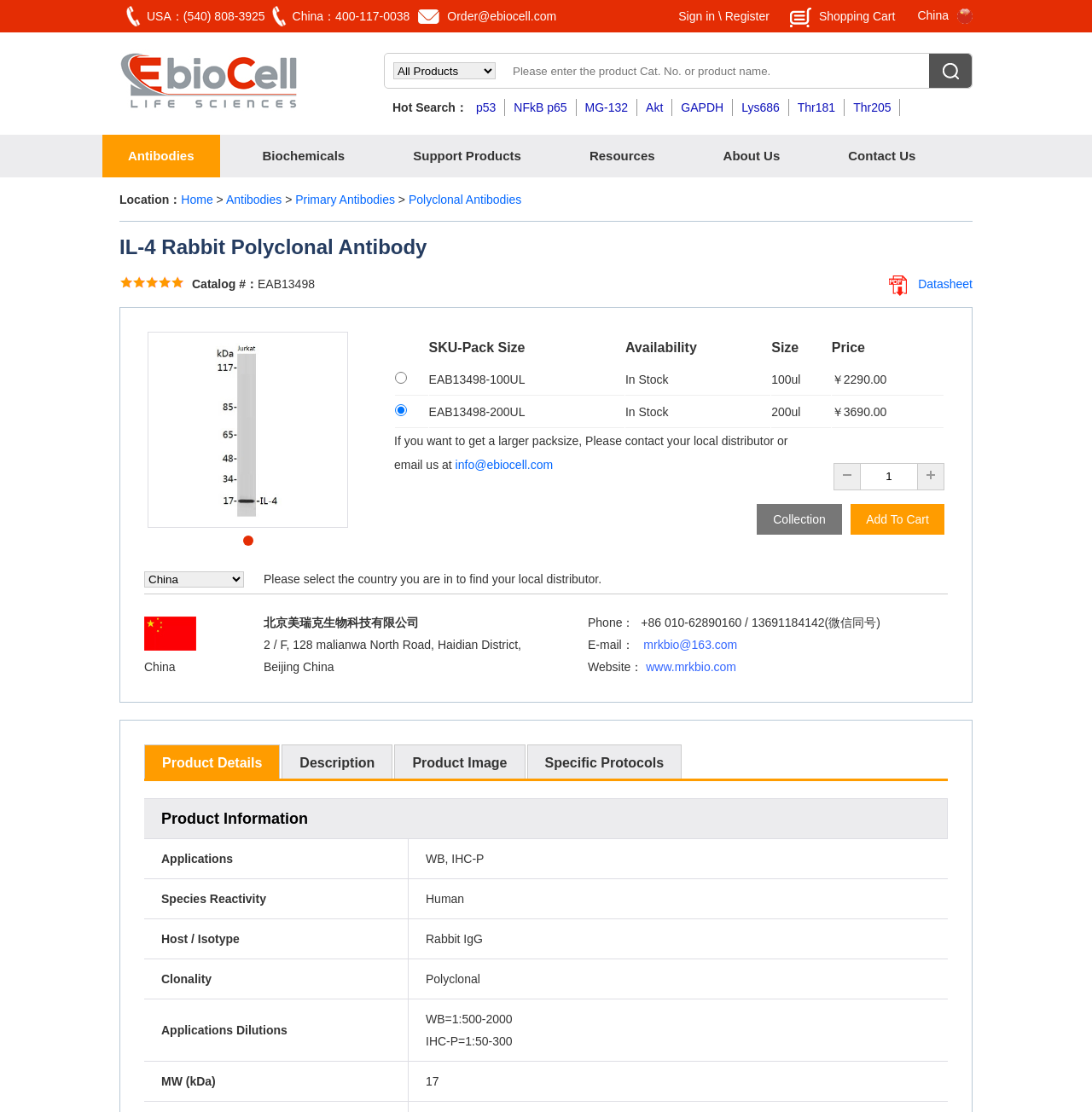Describe the webpage in detail, including text, images, and layout.

This webpage is about Recombinant Antibodies, specifically the IL-4 Rabbit Polyclonal Antibody. At the top, there are three small flags representing different countries, along with their corresponding phone numbers and an email address. 

To the right of the flags, there is a shopping cart icon and a "Sign in/Register" button. Below these elements, there is a search bar with a placeholder text "Please enter the product Cat. No. or product name." and a search button.

On the left side of the page, there is a navigation menu with links to "Antibodies", "Biochemicals", "Support Products", "Resources", "About Us", and "Contact Us". 

Below the navigation menu, there is a breadcrumb trail showing the current location, with links to "Home", "Antibodies", and "Primary Antibodies". The current page is "Polyclonal Antibodies" and the specific product "IL-4 Rabbit Polyclonal Antibody" is highlighted.

The product information section displays the catalog number "EAB13498" and has a link to the datasheet. There are also five small icons, possibly representing different product features or certifications.

Below the product information, there is a table displaying the product's availability, size, and price. The table has two rows, each representing a different pack size option. The first row has a radio button that is not selected, while the second row has a radio button that is selected by default.

Following the table, there is a message stating that if you want to get a larger pack size, you should contact your local distributor or email the company. 

On the right side of the page, there is a "Hot Search" section with links to popular products such as "p53", "NFkB p65", and "GAPDH".